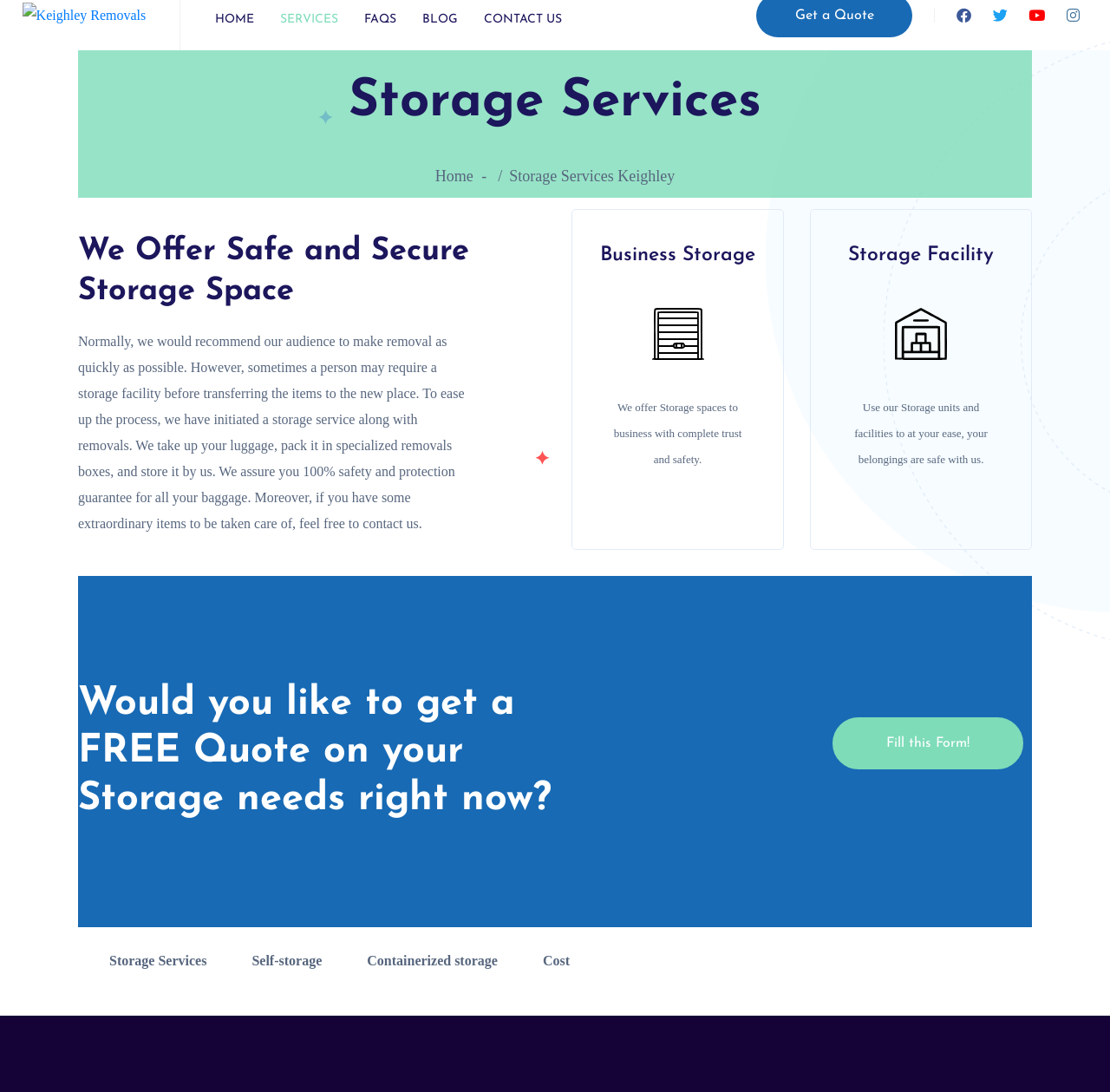Please locate the bounding box coordinates of the element that should be clicked to achieve the given instruction: "Click on the 'Storage Services' tab".

[0.078, 0.857, 0.207, 0.903]